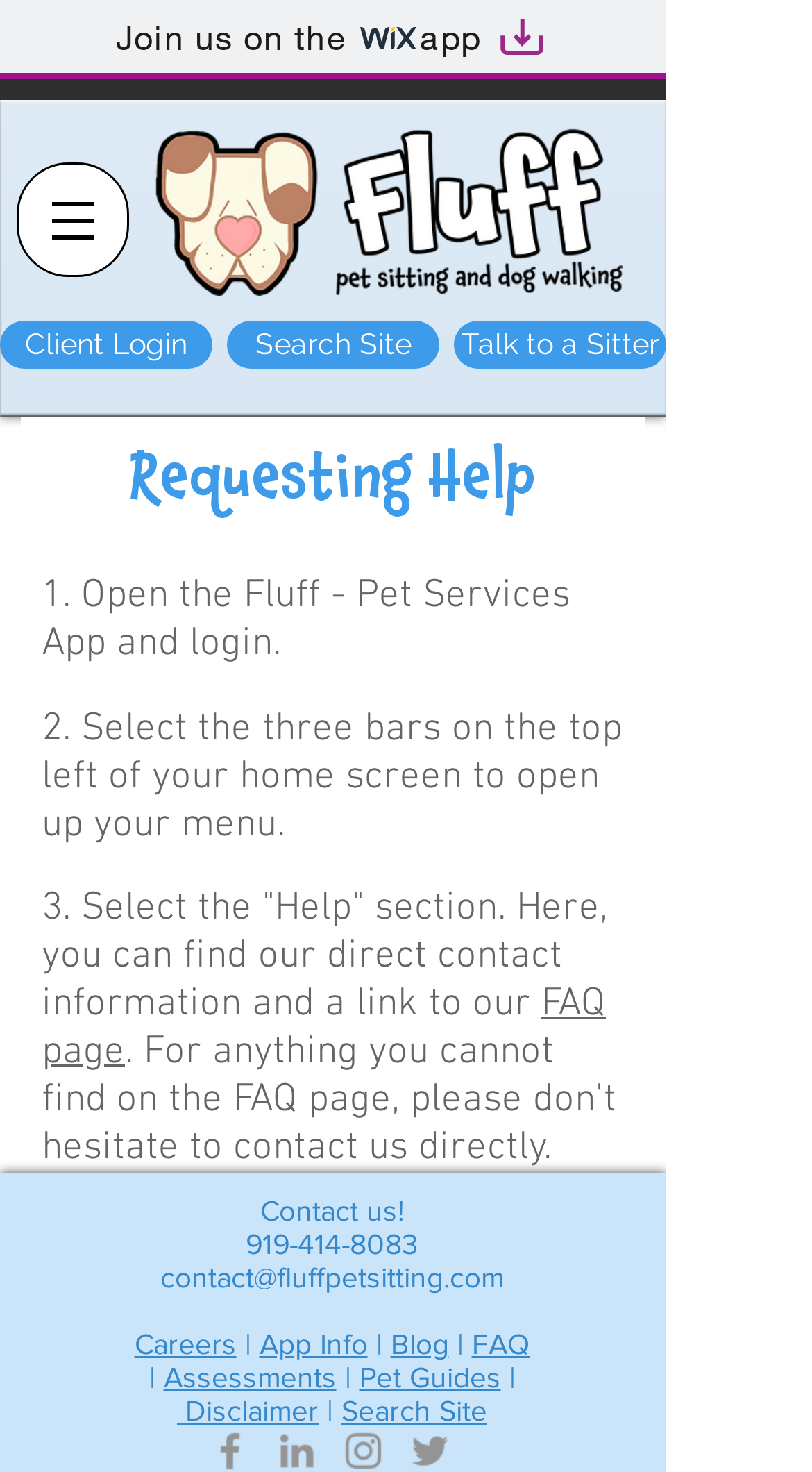Find the UI element described as: "Join us on the app" and predict its bounding box coordinates. Ensure the coordinates are four float numbers between 0 and 1, [left, top, right, bottom].

[0.0, 0.0, 0.821, 0.054]